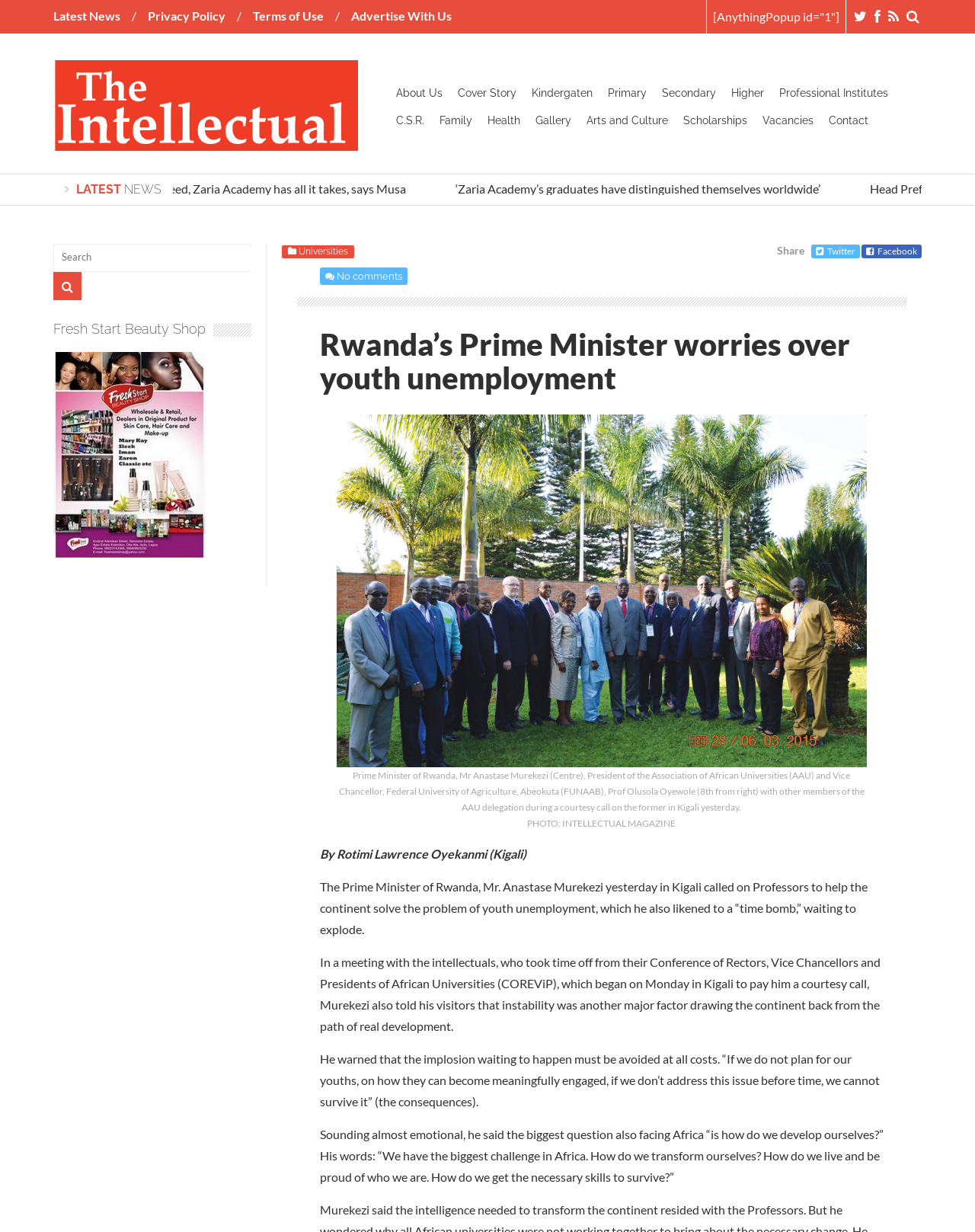What is the location where the Prime Minister of Rwanda met with the intellectuals?
Please respond to the question with a detailed and well-explained answer.

I found the answer by reading the article on the webpage, where it is mentioned that the Prime Minister of Rwanda met with the intellectuals in Kigali.